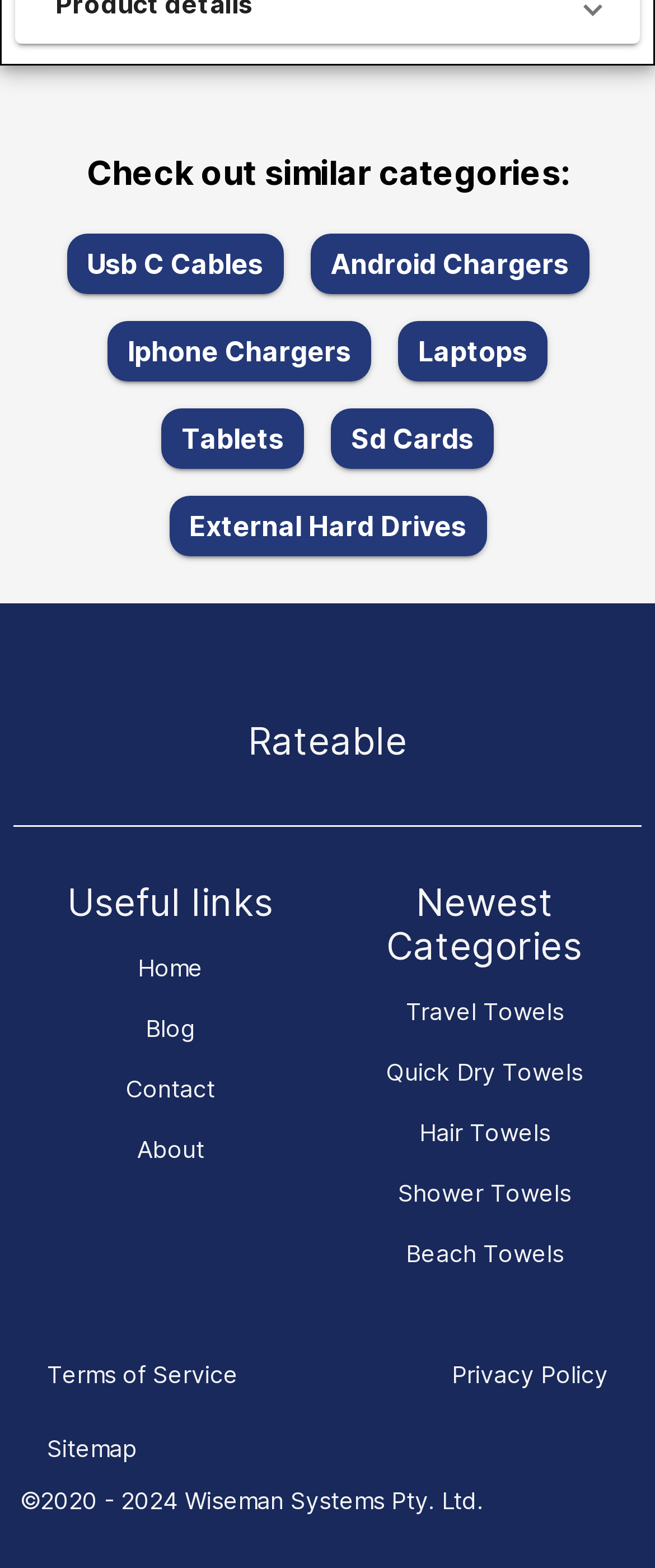Determine the bounding box coordinates of the clickable area required to perform the following instruction: "Learn about the company on About page". The coordinates should be represented as four float numbers between 0 and 1: [left, top, right, bottom].

[0.021, 0.714, 0.5, 0.753]